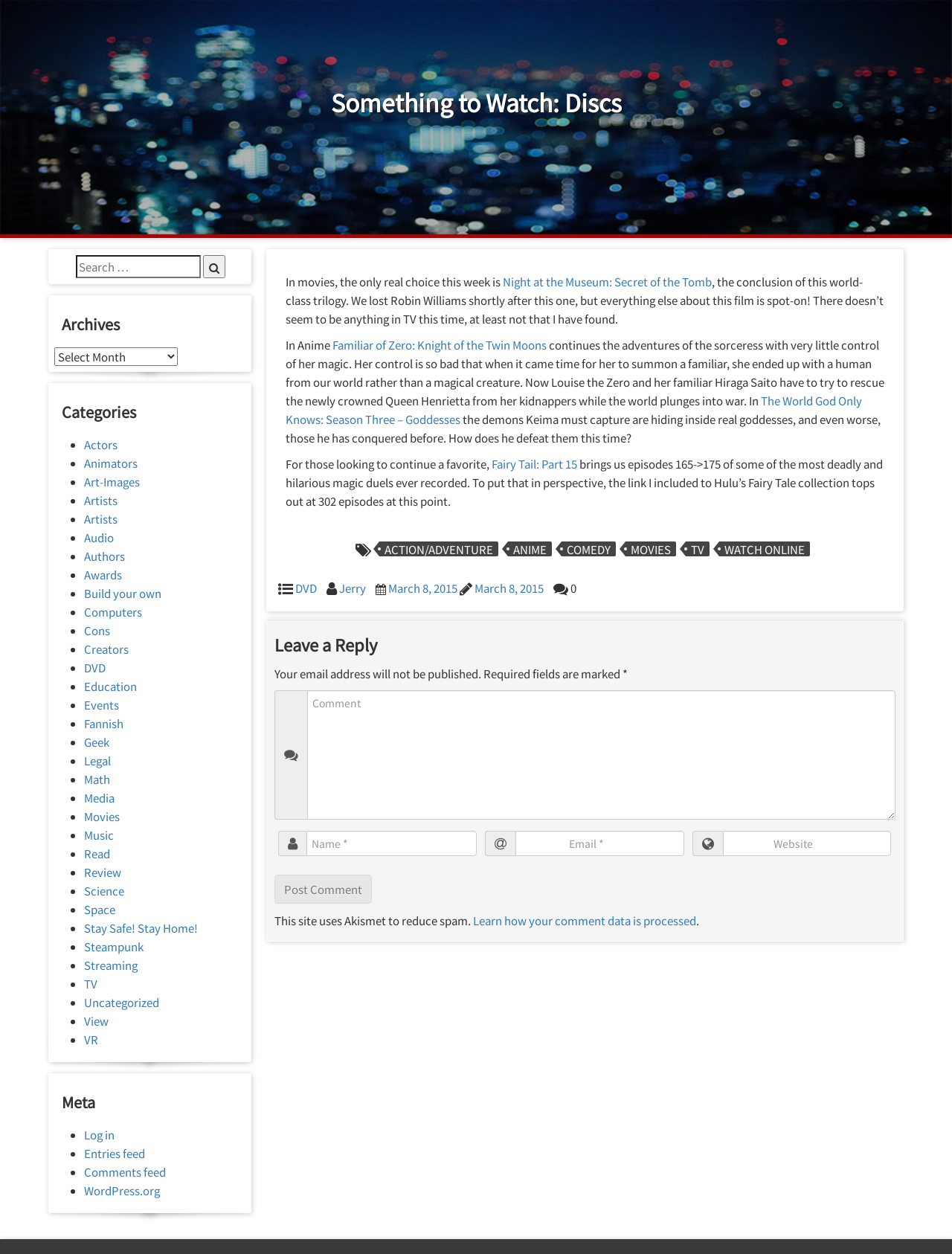Provide a one-word or short-phrase answer to the question:
What categories are available in the archives?

Actors, Animators, Art-Images, etc.